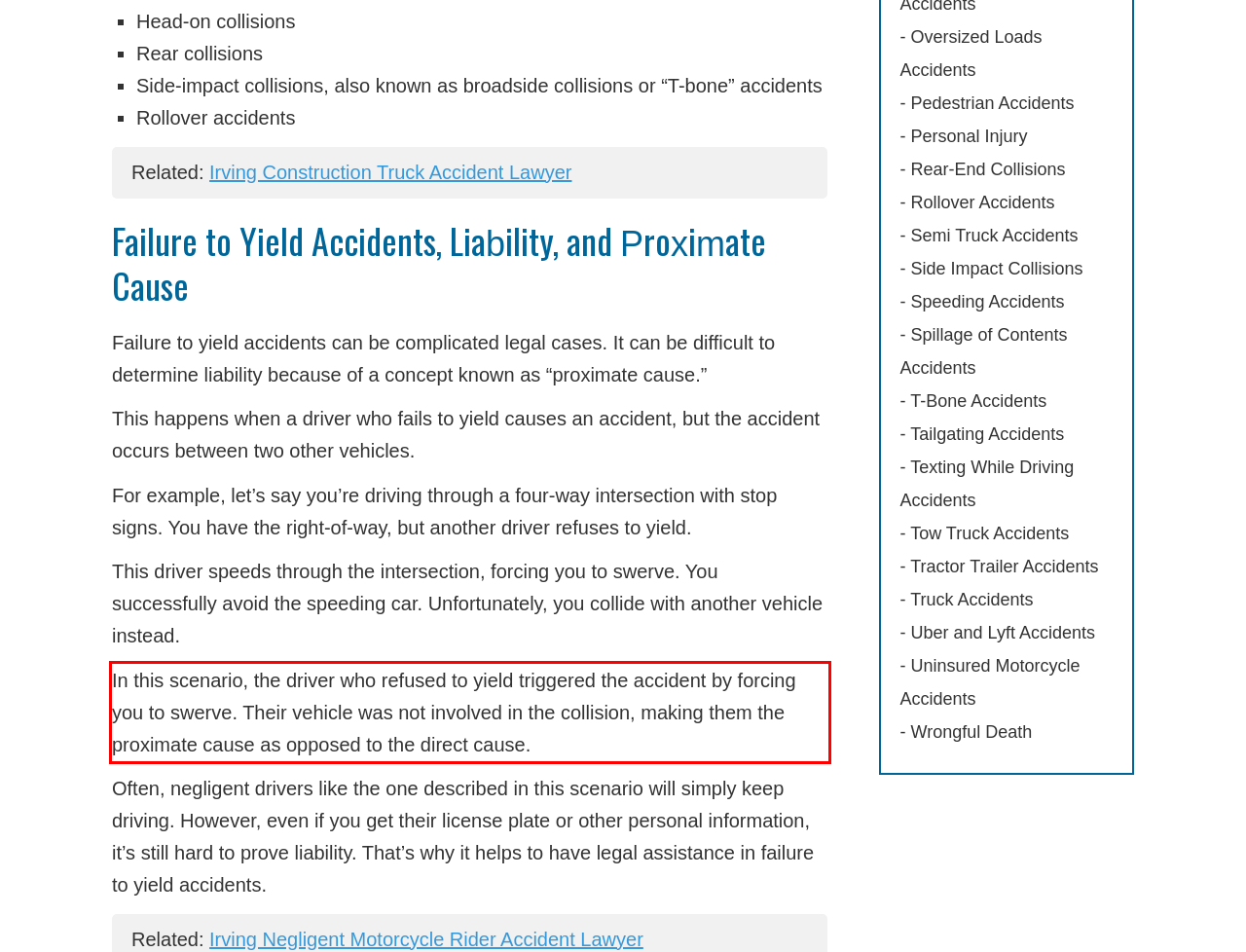Analyze the screenshot of a webpage where a red rectangle is bounding a UI element. Extract and generate the text content within this red bounding box.

In this scenario, the driver who refused to yield triggered the accident by forcing you to swerve. Their vehicle was not involved in the collision, making them the proximate cause as opposed to the direct cause.